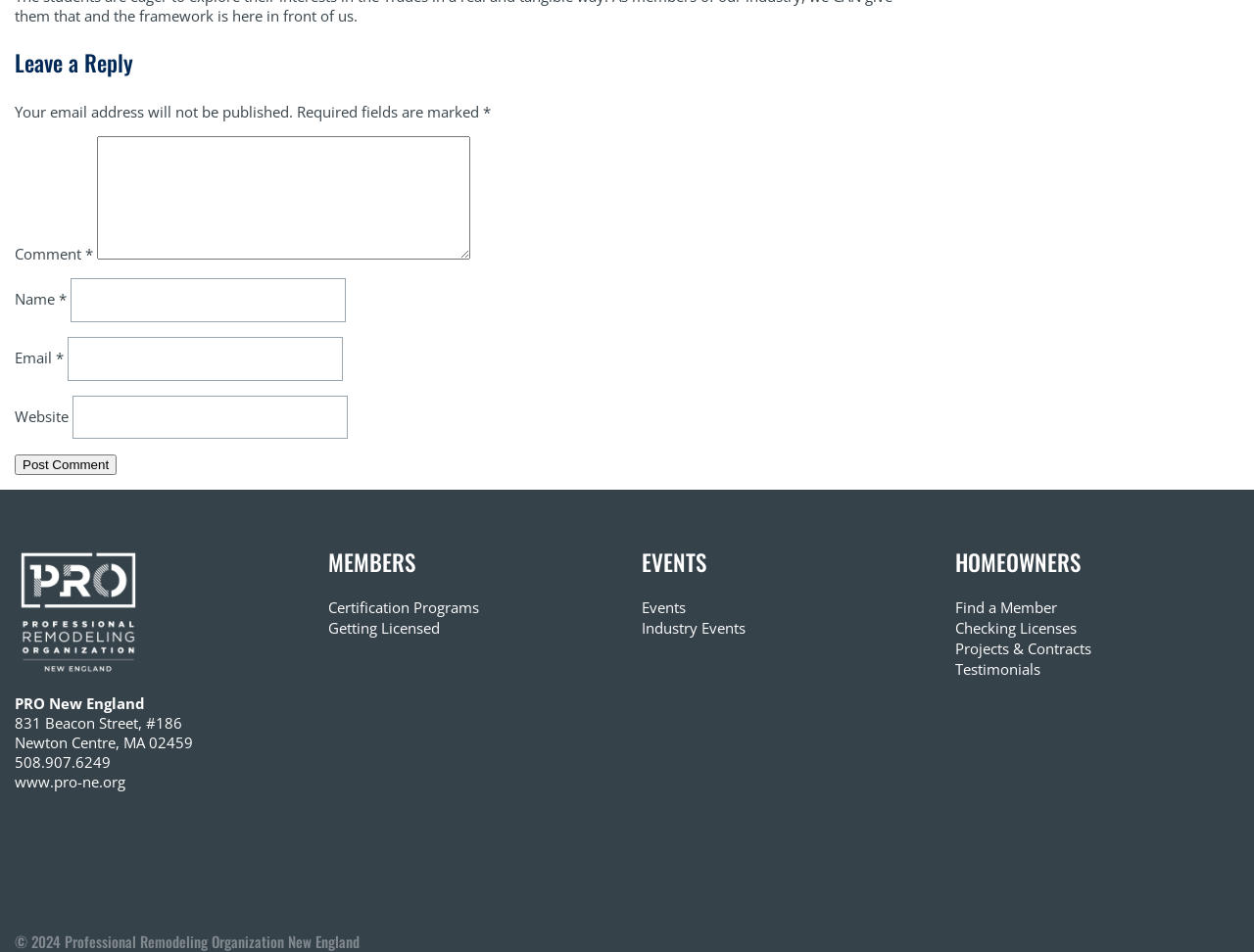Locate the bounding box coordinates of the area where you should click to accomplish the instruction: "Click Post Comment".

[0.012, 0.478, 0.093, 0.499]